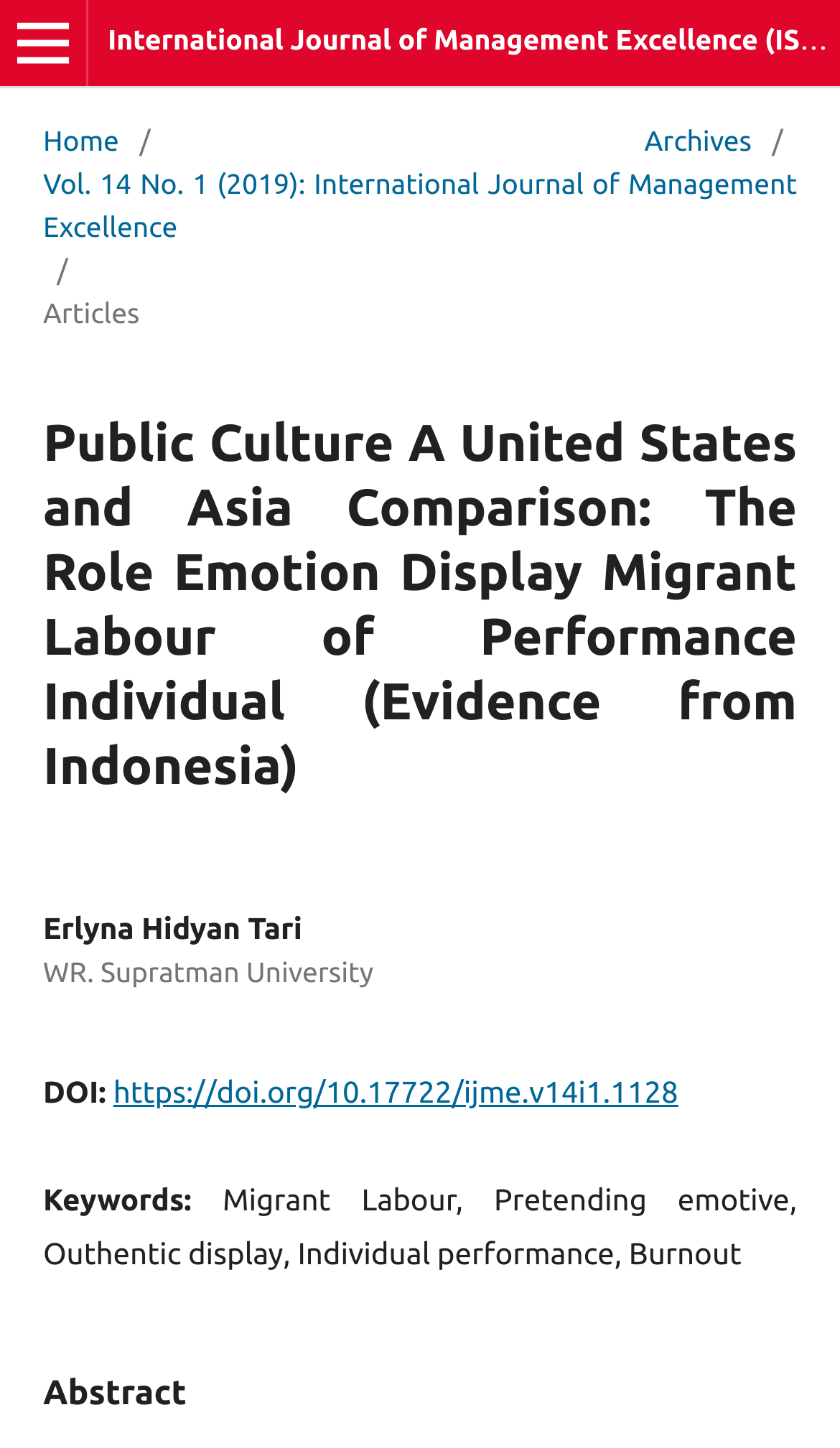Create a detailed summary of the webpage's content and design.

The webpage appears to be an academic article page from the International Journal of Management Excellence. At the top left corner, there is a button labeled "Open Menu". Below it, a navigation section displays the current location, "You are here:", with links to "Home", "Archives", and a specific journal volume, "Vol. 14 No. 1 (2019)". 

The main content area is divided into sections. The title of the article, "Public Culture A United States and Asia Comparison: The Role Emotion Display Migrant Labour of Performance Individual (Evidence from Indonesia)", is prominently displayed. Below the title, the author's name, "Erlyna Hidyan Tari", and their affiliation, "WR. Supratman University", are listed. 

Further down, there is a section with a DOI (Digital Object Identifier) link, followed by a list of keywords related to the article, including "Migrant Labour", "Pretending emotive", "Outhentic display", "Individual performance", and "Burnout". Finally, an abstract section is located at the bottom of the page.